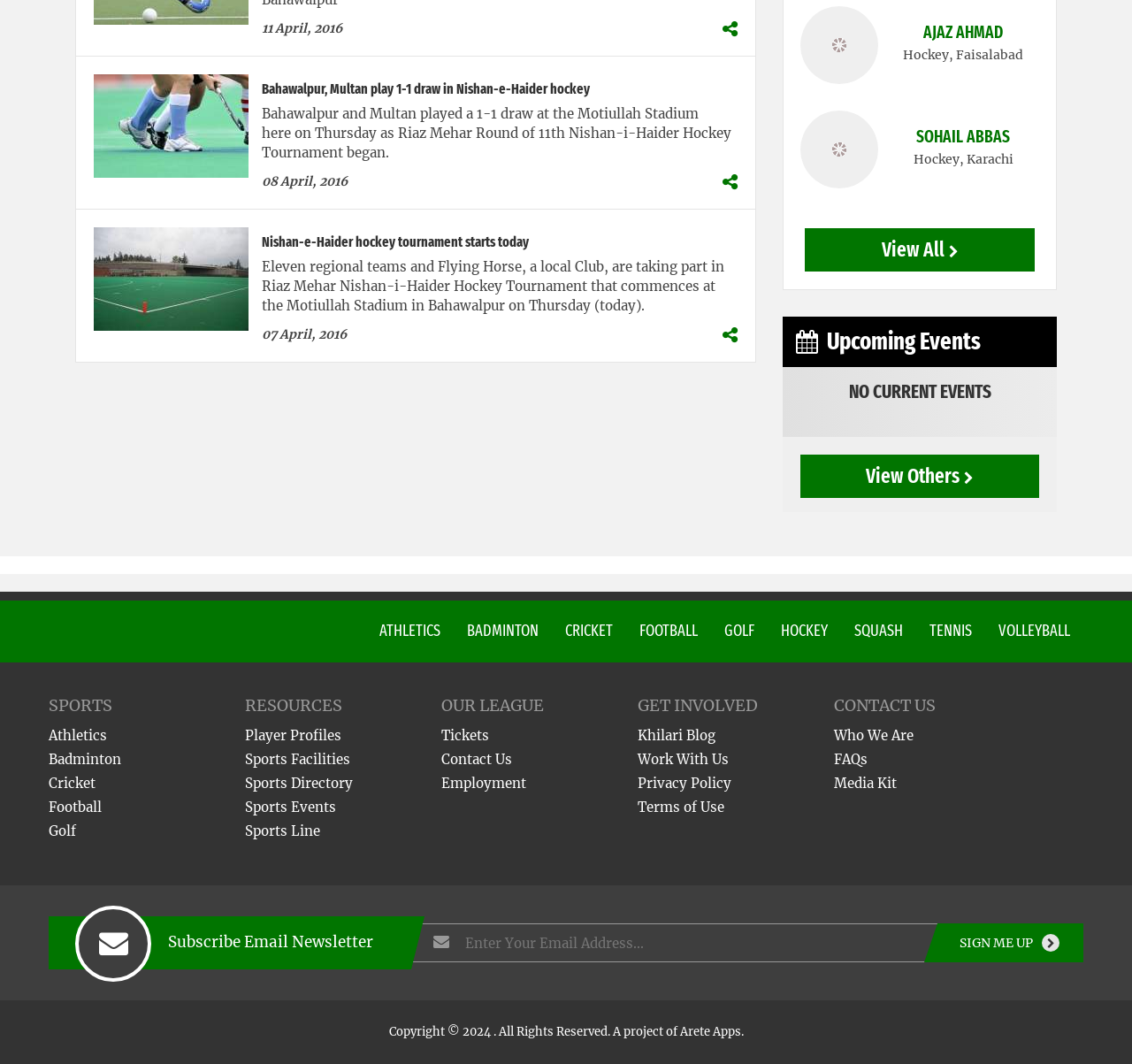Based on what you see in the screenshot, provide a thorough answer to this question: What is the name of the company mentioned in the footer?

The footer of the page has a link 'Arete Apps' which indicates the name of the company responsible for the project.